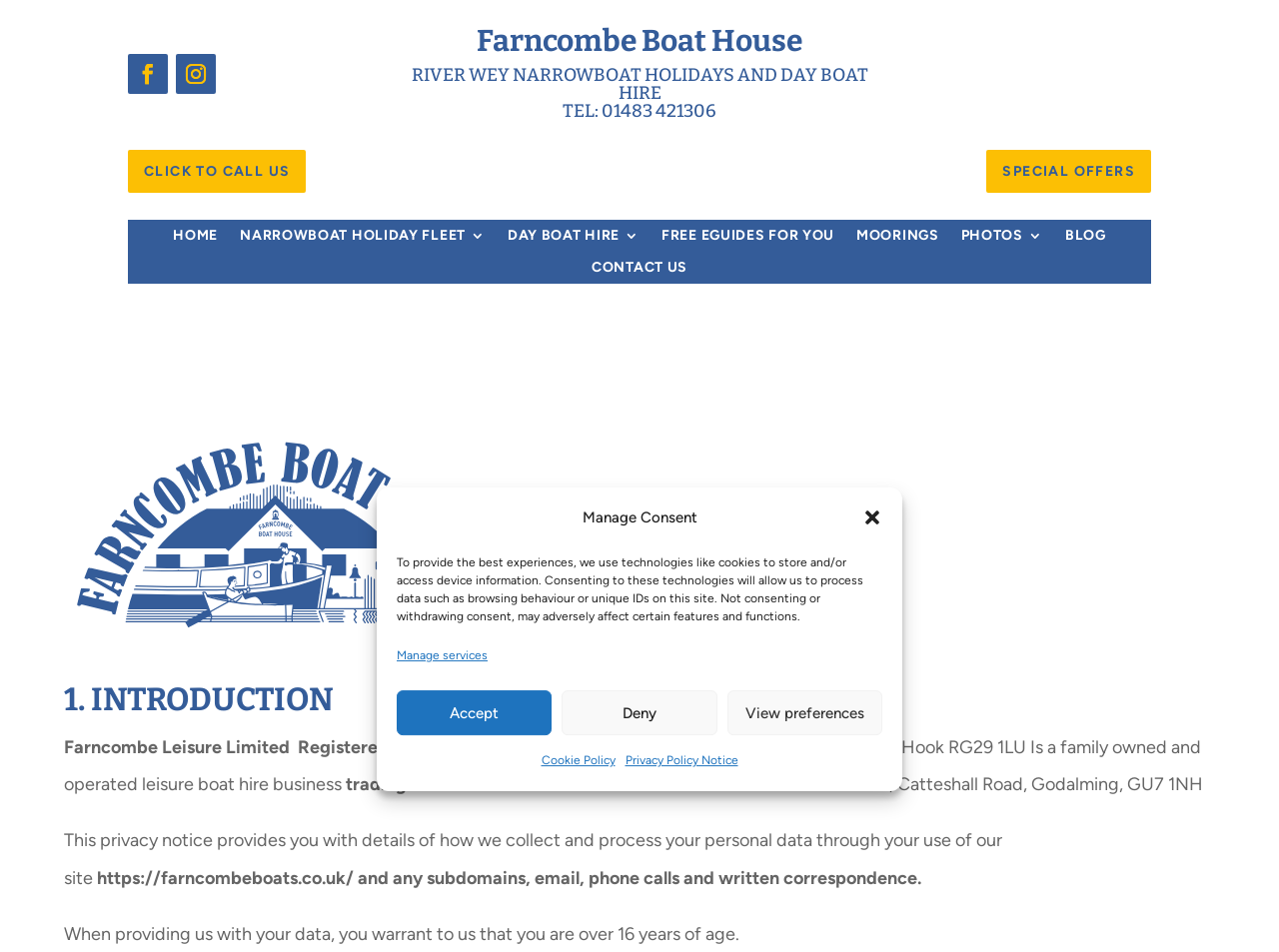Please find the bounding box coordinates of the element that needs to be clicked to perform the following instruction: "Go to the home page". The bounding box coordinates should be four float numbers between 0 and 1, represented as [left, top, right, bottom].

[0.135, 0.248, 0.17, 0.265]